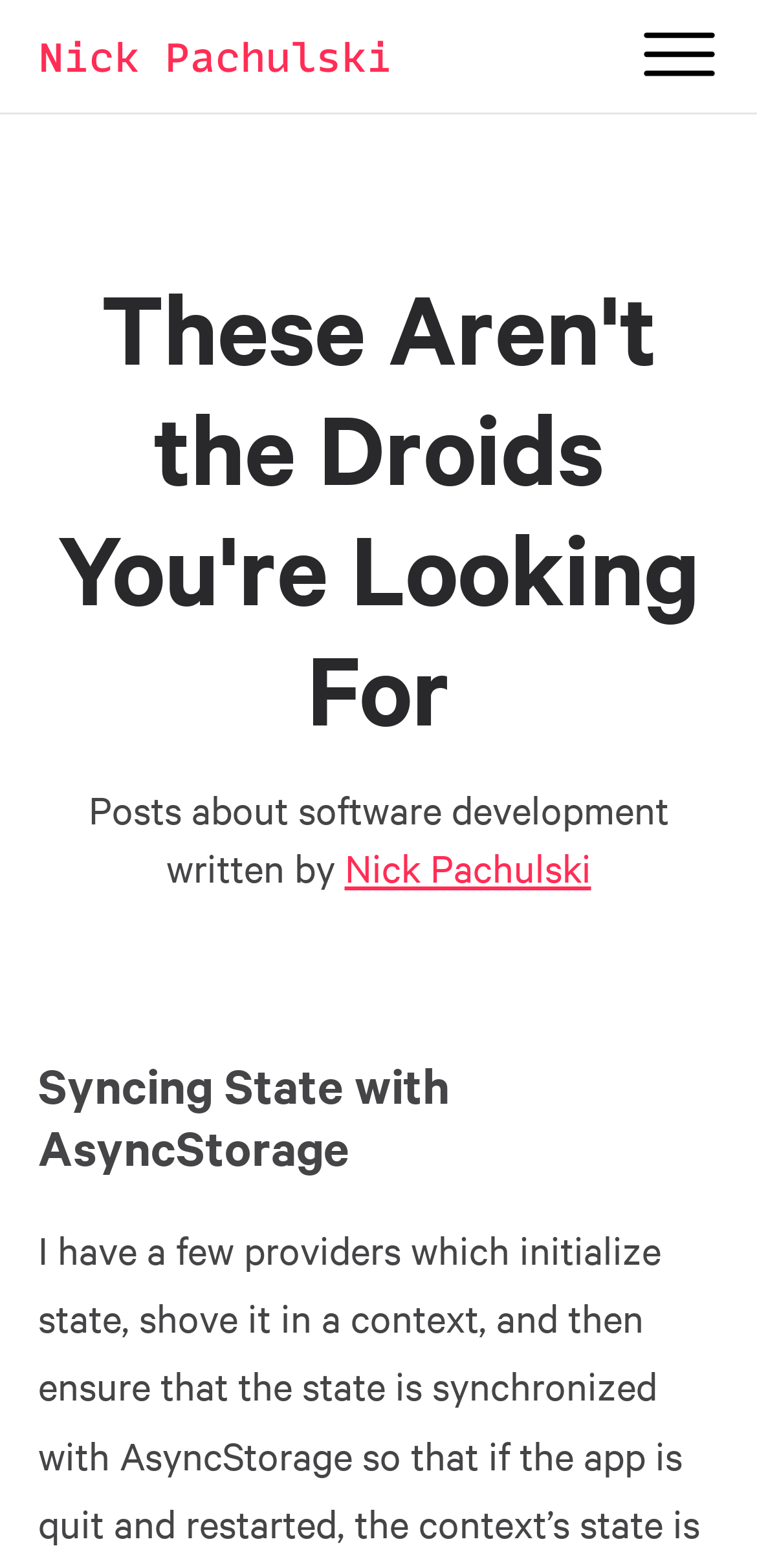Create an in-depth description of the webpage, covering main sections.

The webpage is a personal blog belonging to Nick Pachulski, an iPhone app developer. At the top left, there is a link with the text "Nick Pachulski". On the top right, there is a button labeled "Menu" accompanied by a small image. 

Below the top section, there is a prominent heading that reads "These Aren't the Droids You're Looking For". 

Further down, there is a paragraph of text that describes the blog's content, stating that it features posts about software development written by Nick Pachulski. Within this paragraph, there is another link to Nick Pachulski's name.

Underneath this section, there is another heading titled "Syncing State with AsyncStorage", which is also a link to a specific blog post.